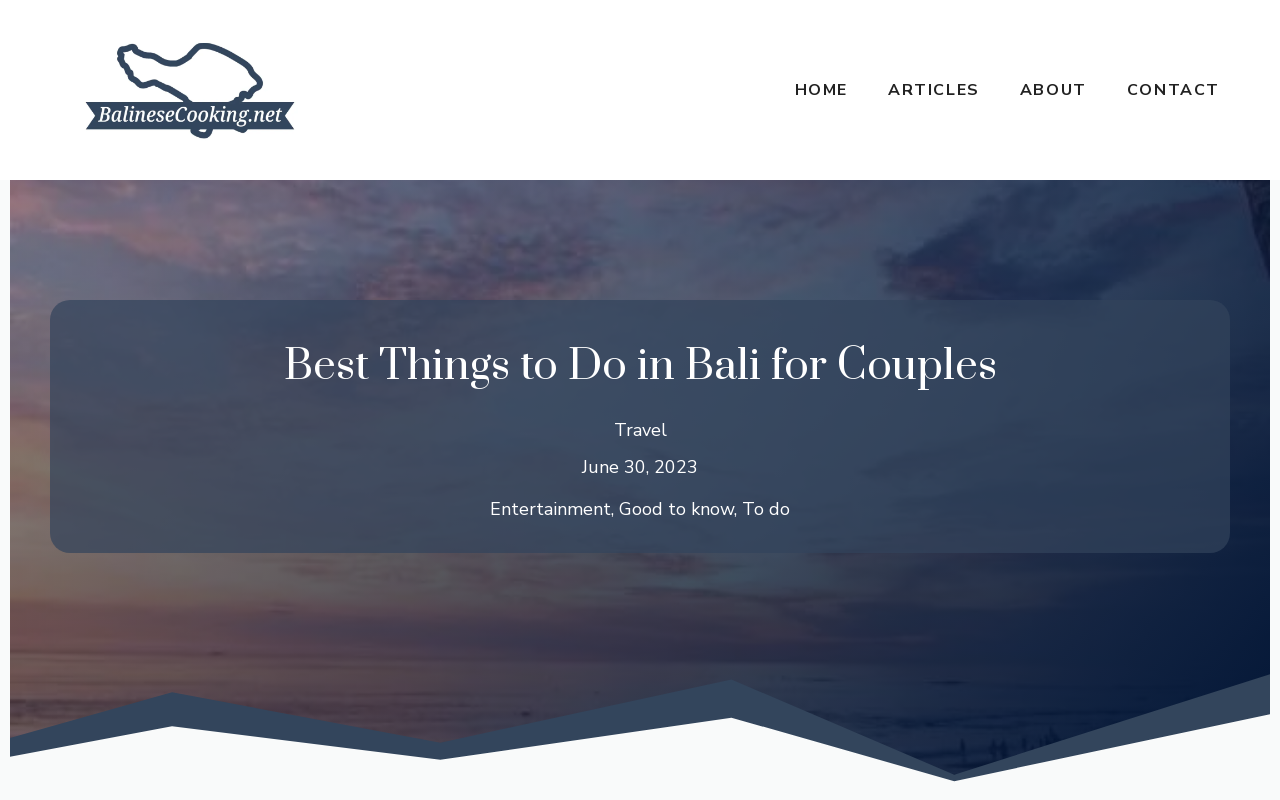Find the bounding box coordinates for the element described here: "Home".

[0.605, 0.075, 0.678, 0.15]